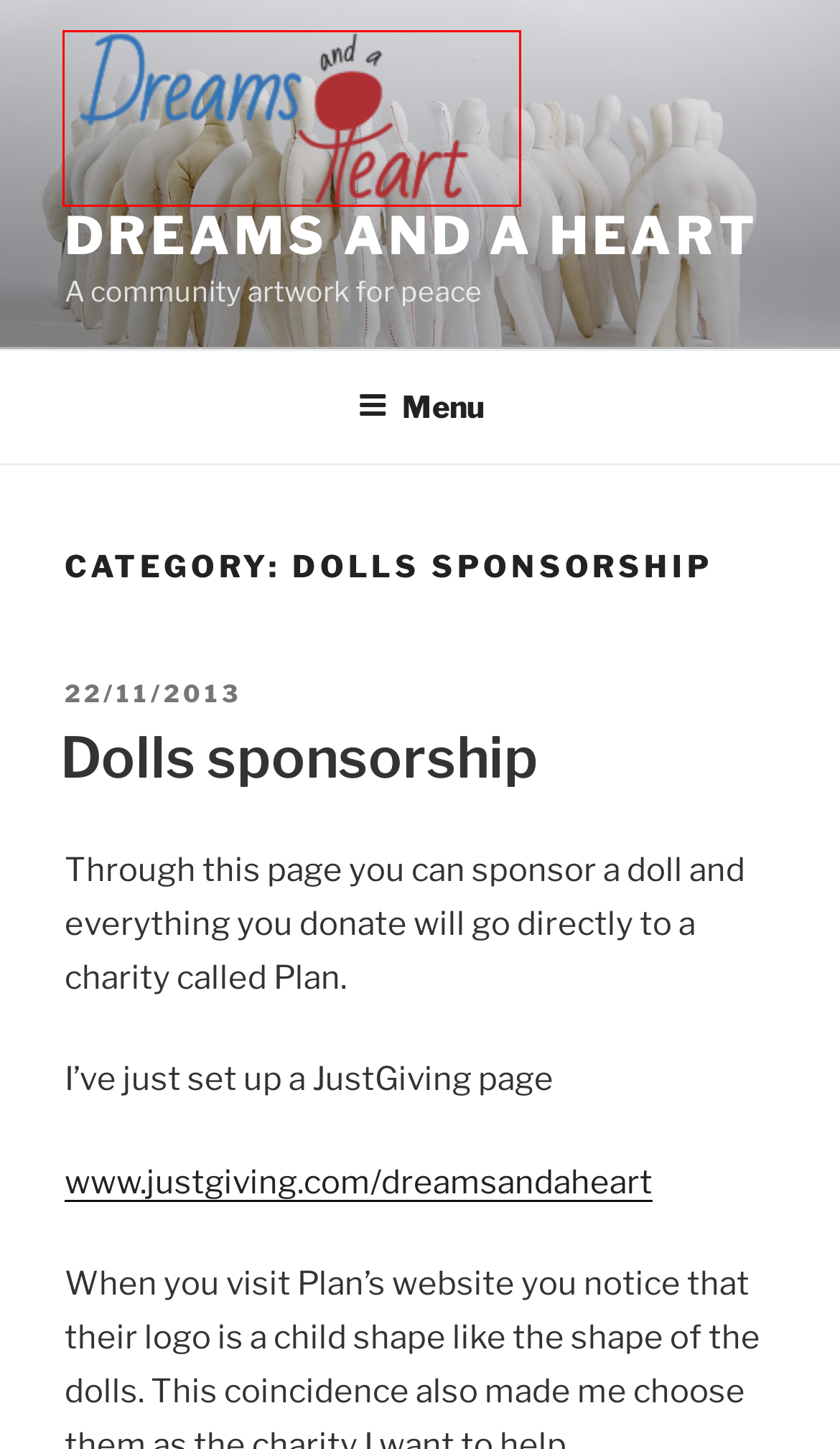You are provided with a screenshot of a webpage where a red rectangle bounding box surrounds an element. Choose the description that best matches the new webpage after clicking the element in the red bounding box. Here are the choices:
A. Video – Dreams and a Heart
B. Dreams and a Heart – A community artwork for peace
C. Picture book – Dreams and a Heart
D. Dreams – Dreams and a Heart
E. Thank you – Dreams and a Heart
F. Royal Academy of Arts – Dreams and a Heart
G. Full moon – Dreams and a Heart
H. Hearts – Dreams and a Heart

B